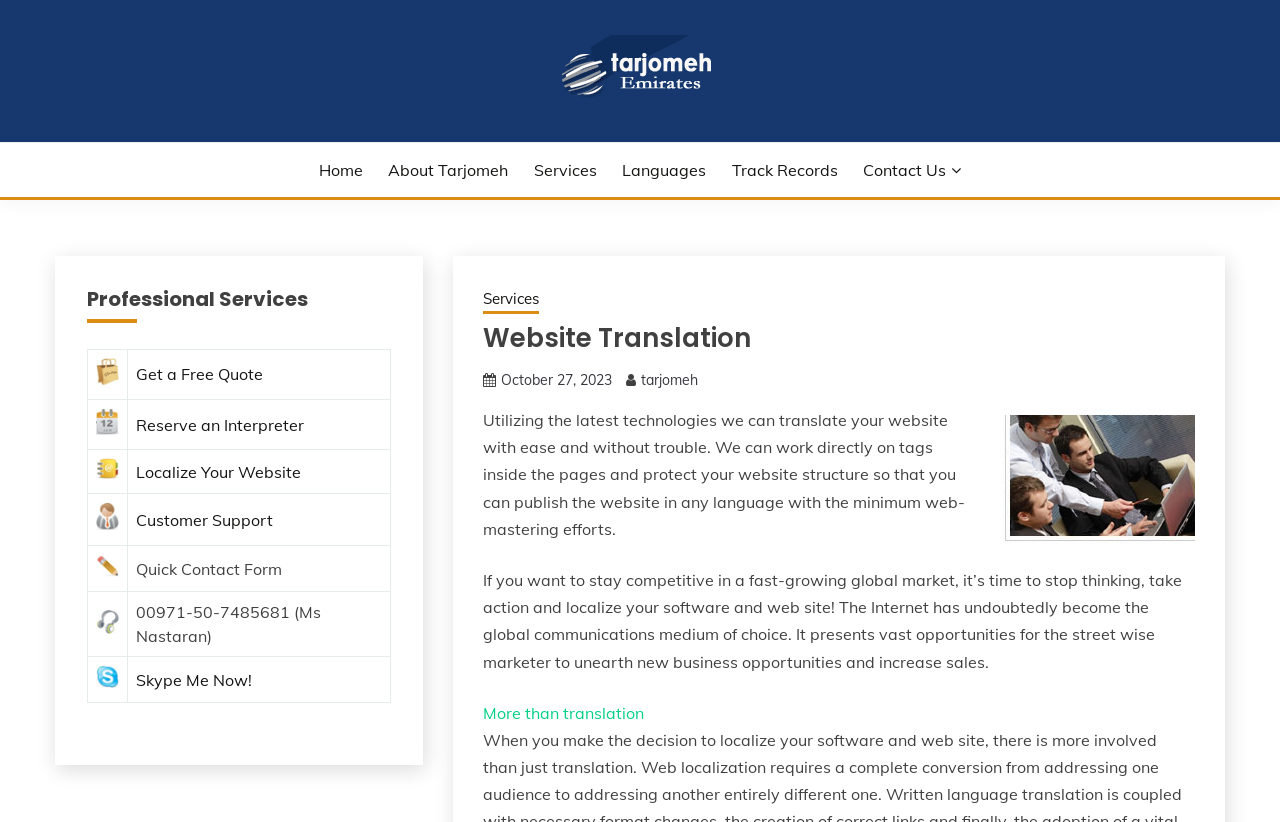What services are offered by the company?
From the image, respond with a single word or phrase.

Translation, Localization, Interpretation